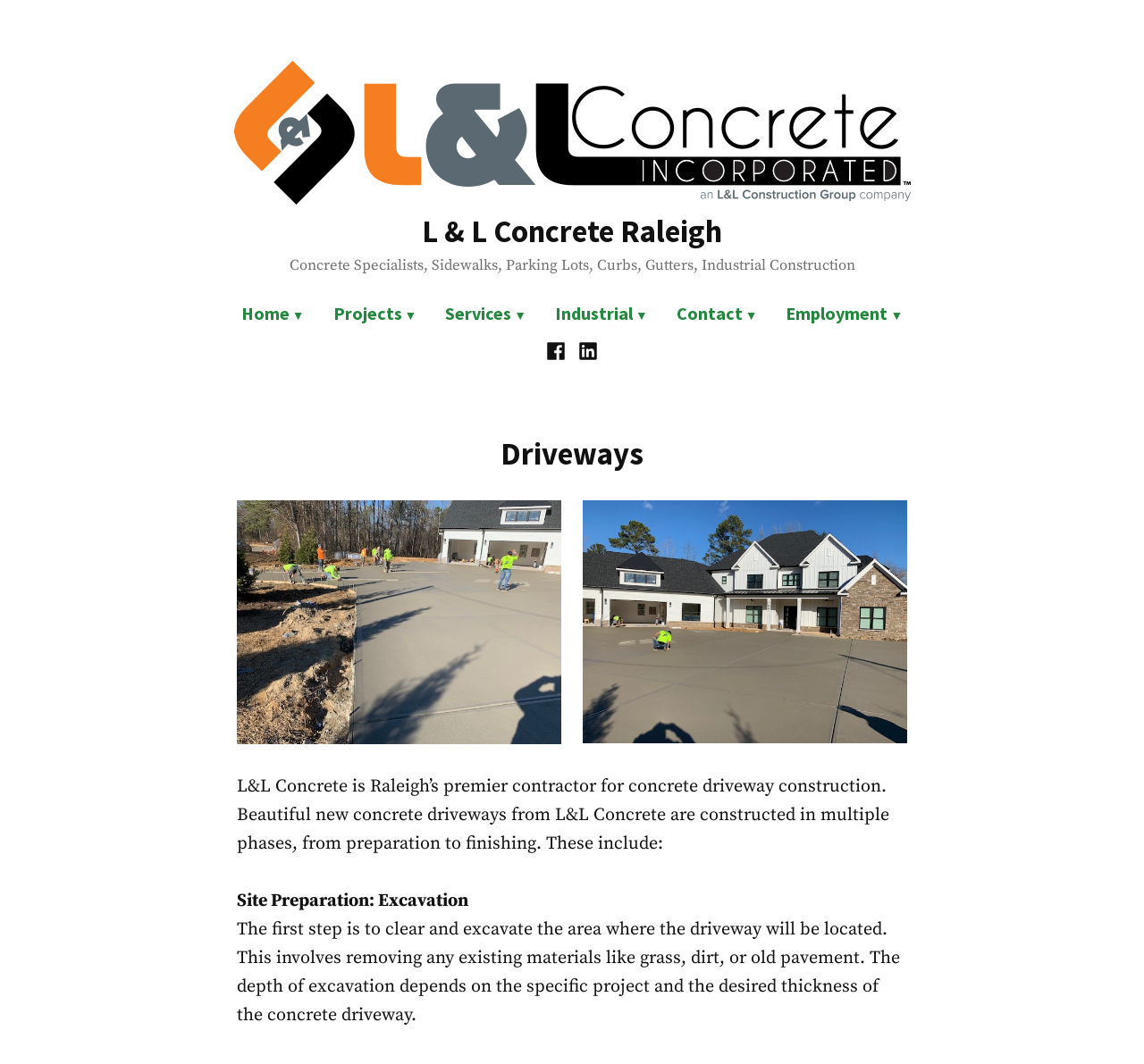Determine the bounding box coordinates for the area that needs to be clicked to fulfill this task: "Search for something". The coordinates must be given as four float numbers between 0 and 1, i.e., [left, top, right, bottom].

None